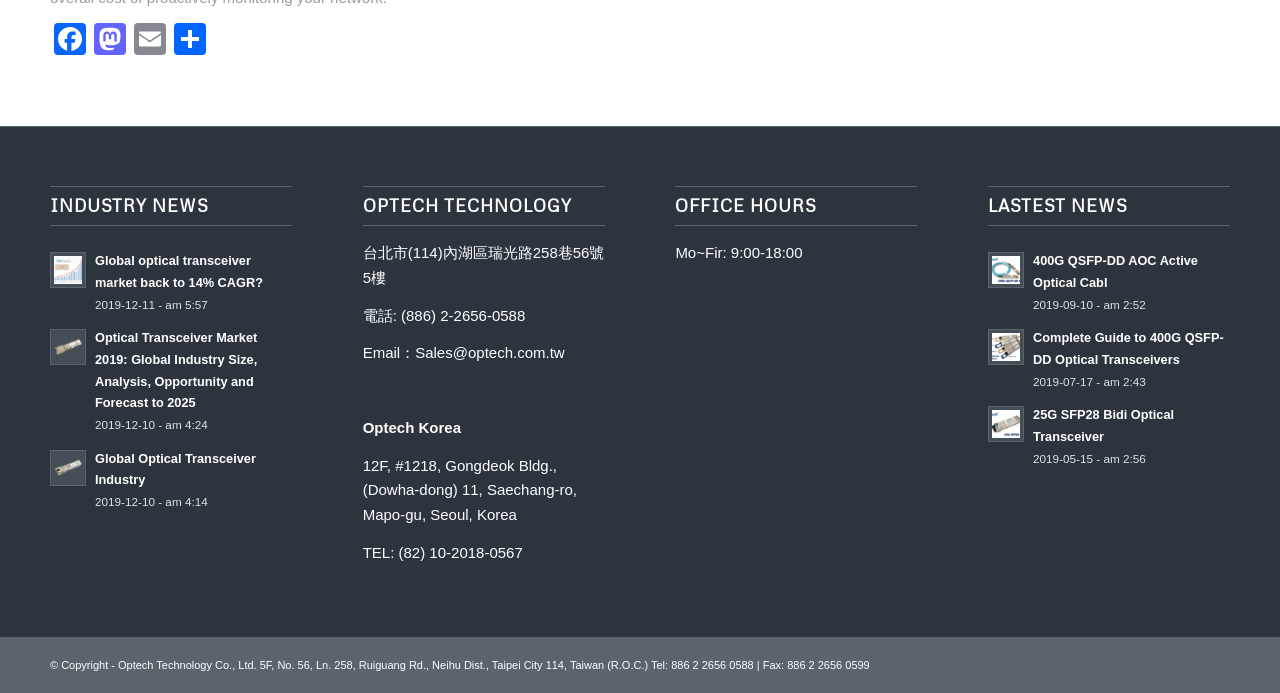Could you locate the bounding box coordinates for the section that should be clicked to accomplish this task: "Read Global optical transceiver market back to 14% CAGR?".

[0.039, 0.364, 0.067, 0.416]